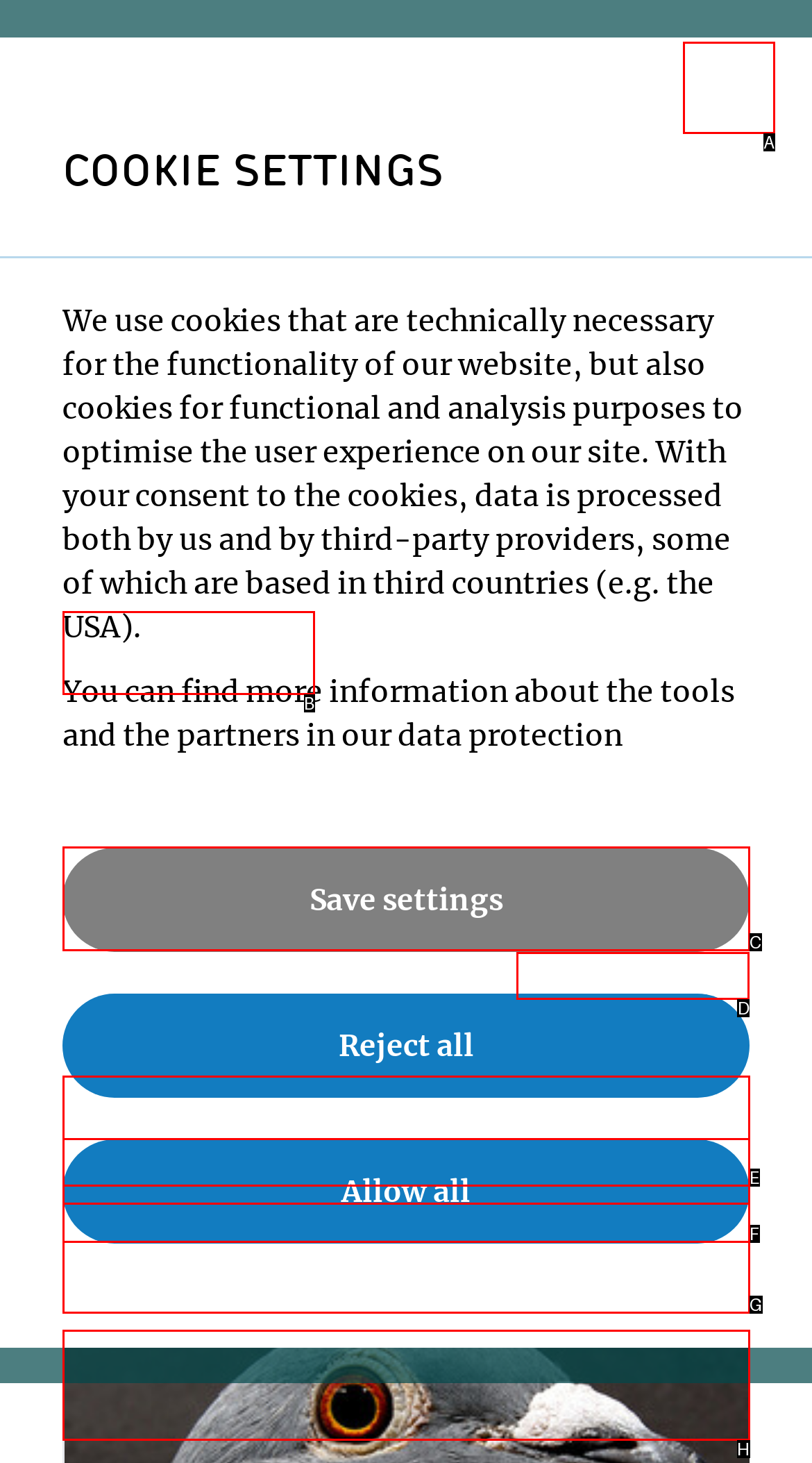Indicate which HTML element you need to click to complete the task: Click the 'PRIVACY POLICY' link. Provide the letter of the selected option directly.

D